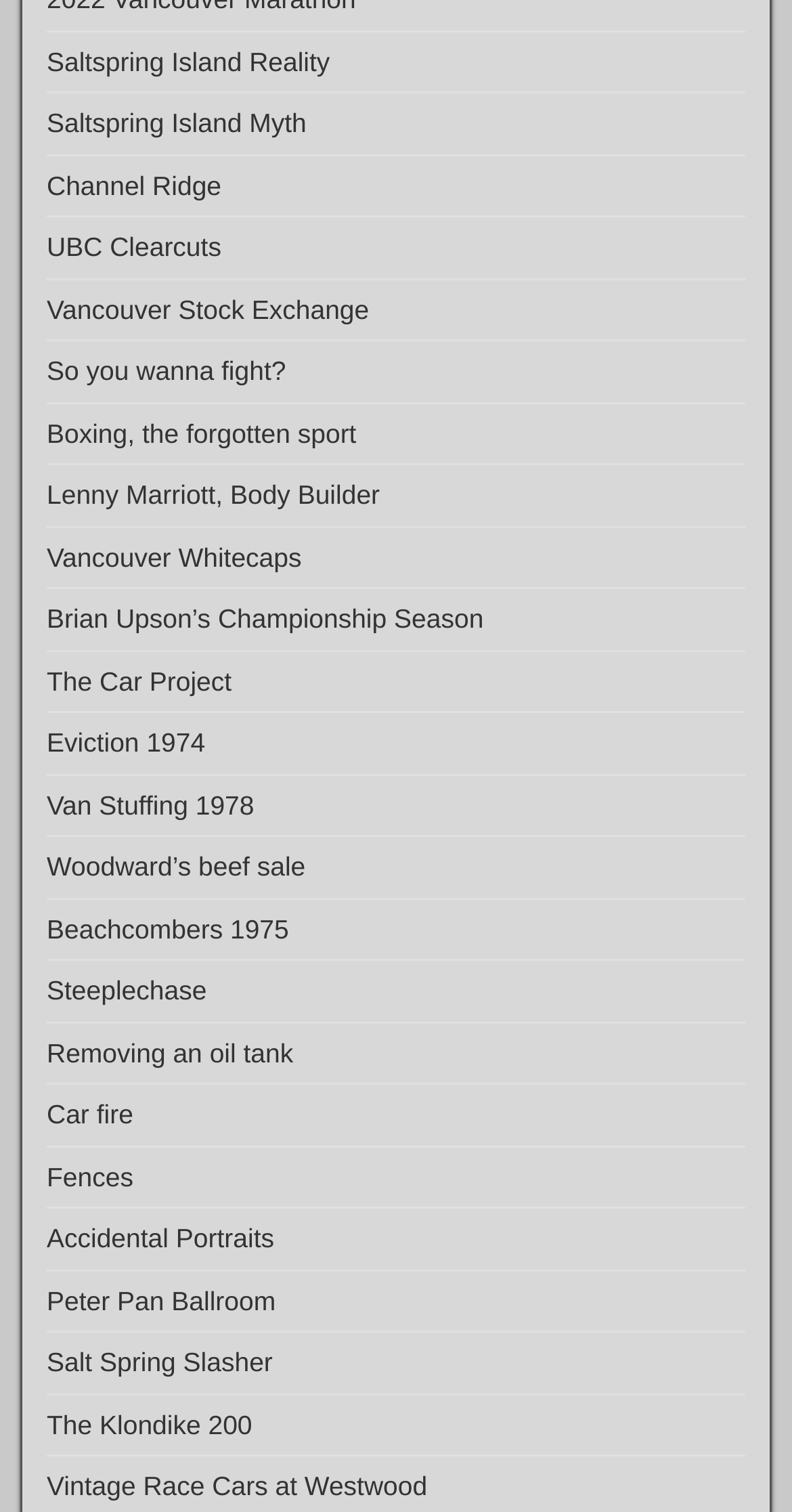Give a succinct answer to this question in a single word or phrase: 
How many links are on the webpage?

25